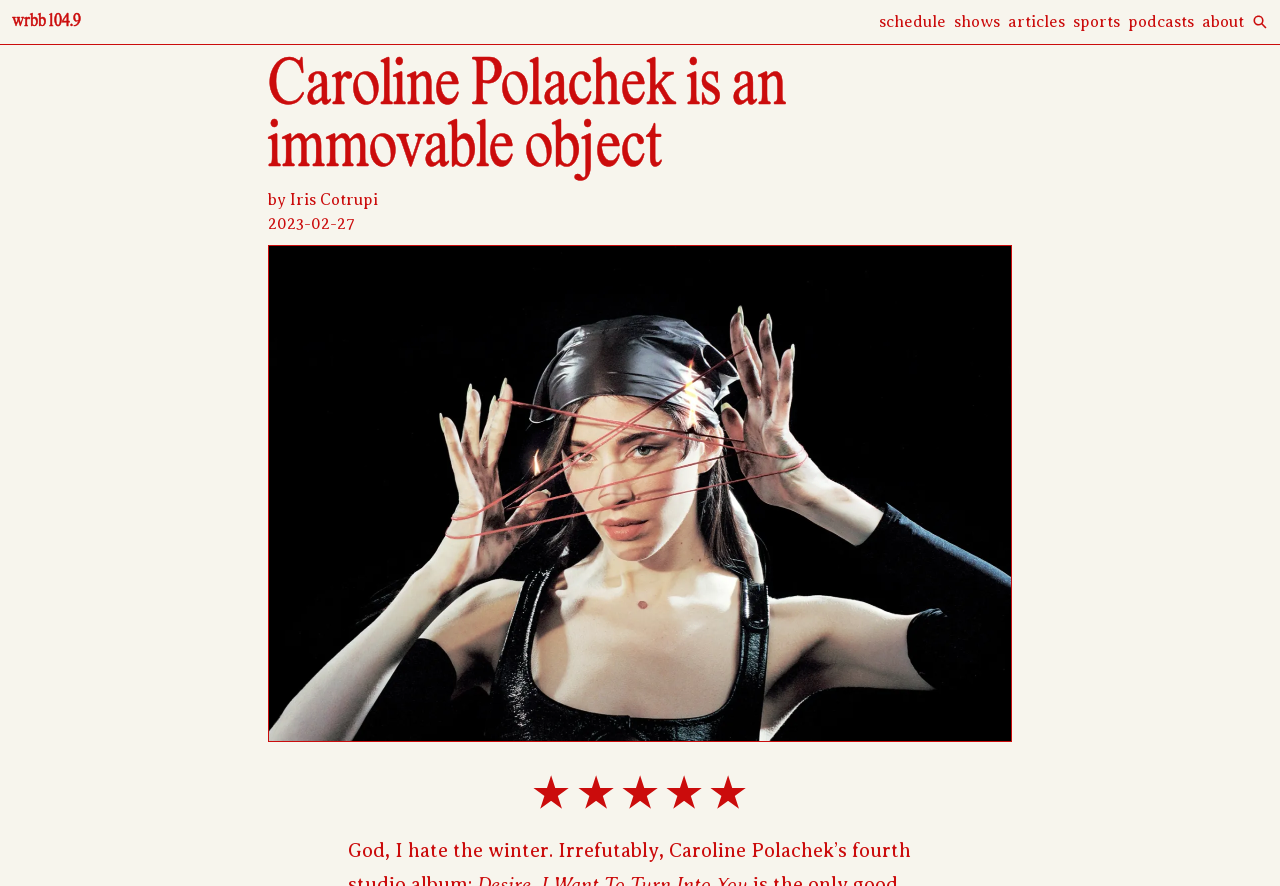Please reply to the following question using a single word or phrase: 
What are the main navigation links at the top of the page?

schedule, shows, articles, sports, podcasts, about